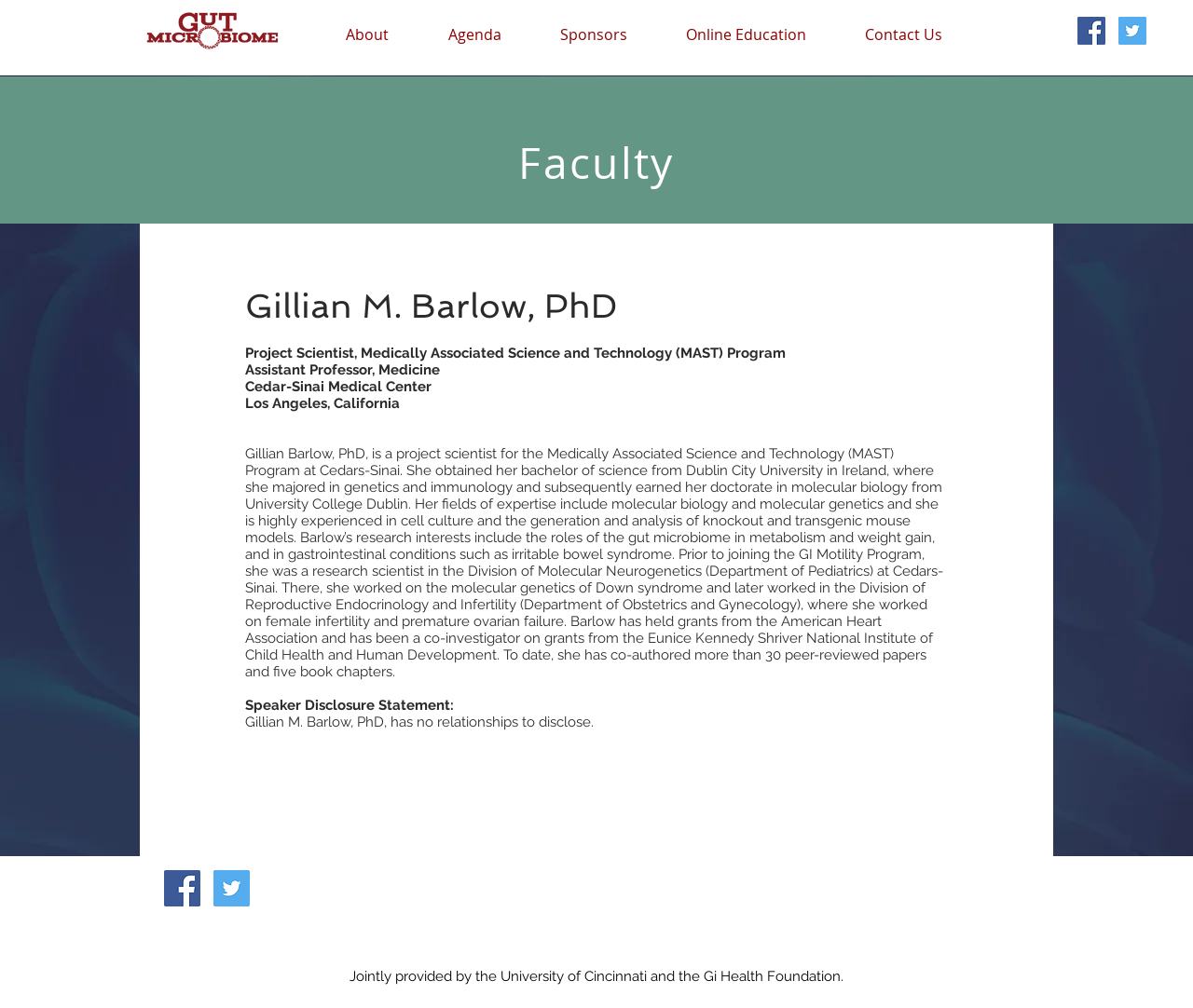Could you highlight the region that needs to be clicked to execute the instruction: "Donate now"?

None